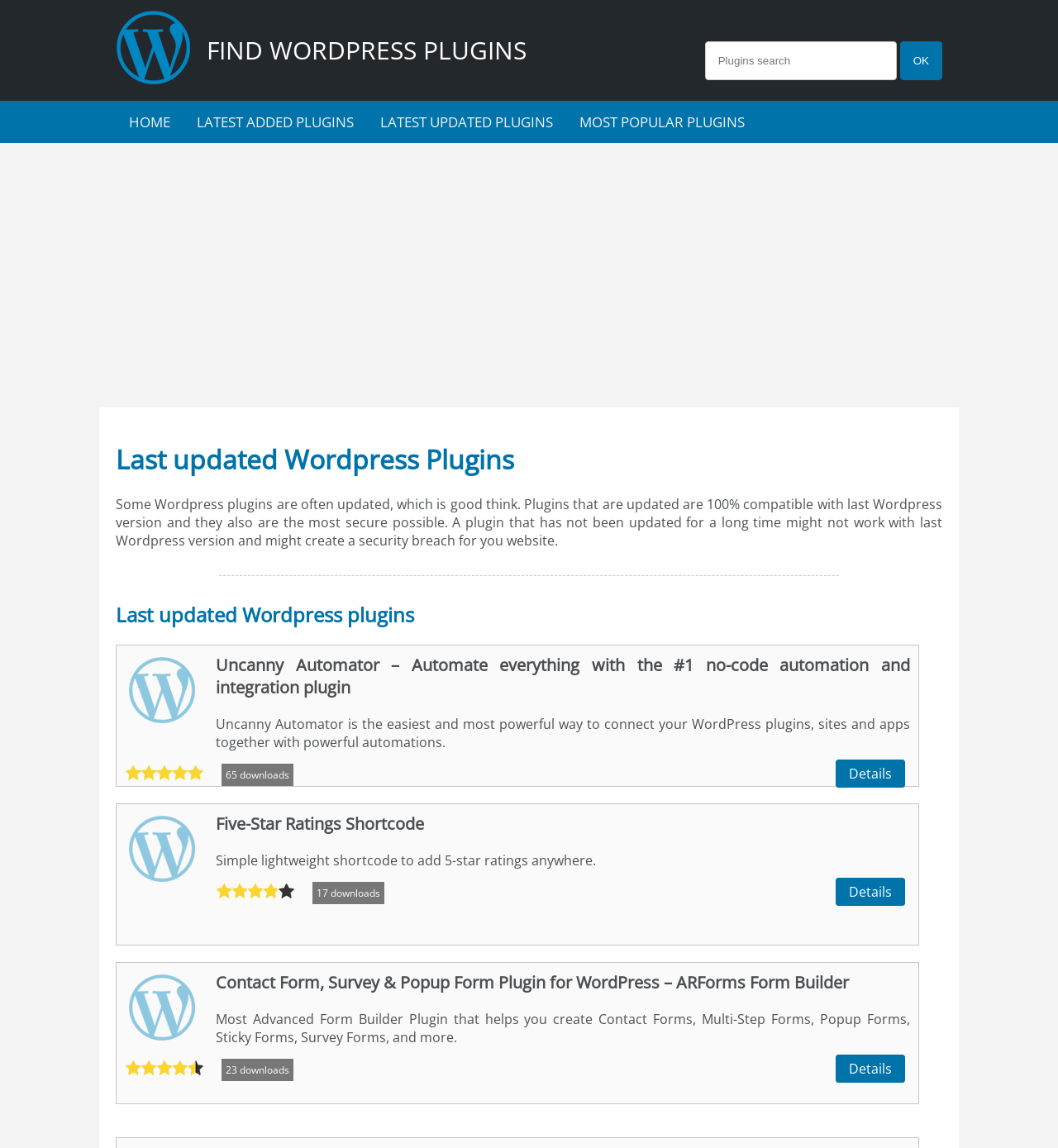Please identify the bounding box coordinates of the element's region that needs to be clicked to fulfill the following instruction: "Search for Wordpress plugins". The bounding box coordinates should consist of four float numbers between 0 and 1, i.e., [left, top, right, bottom].

[0.666, 0.036, 0.847, 0.07]